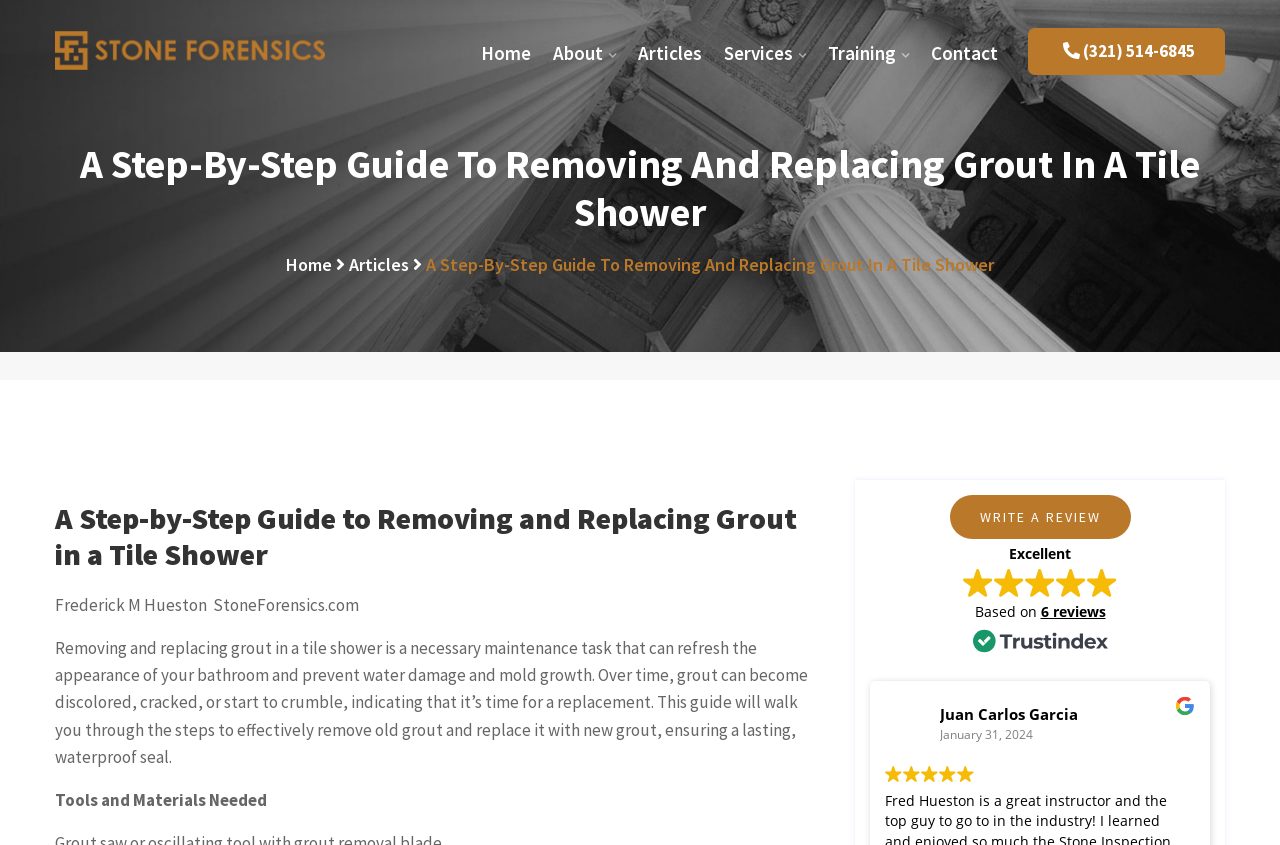Determine the bounding box coordinates for the UI element with the following description: "Write A Review". The coordinates should be four float numbers between 0 and 1, represented as [left, top, right, bottom].

[0.742, 0.586, 0.883, 0.638]